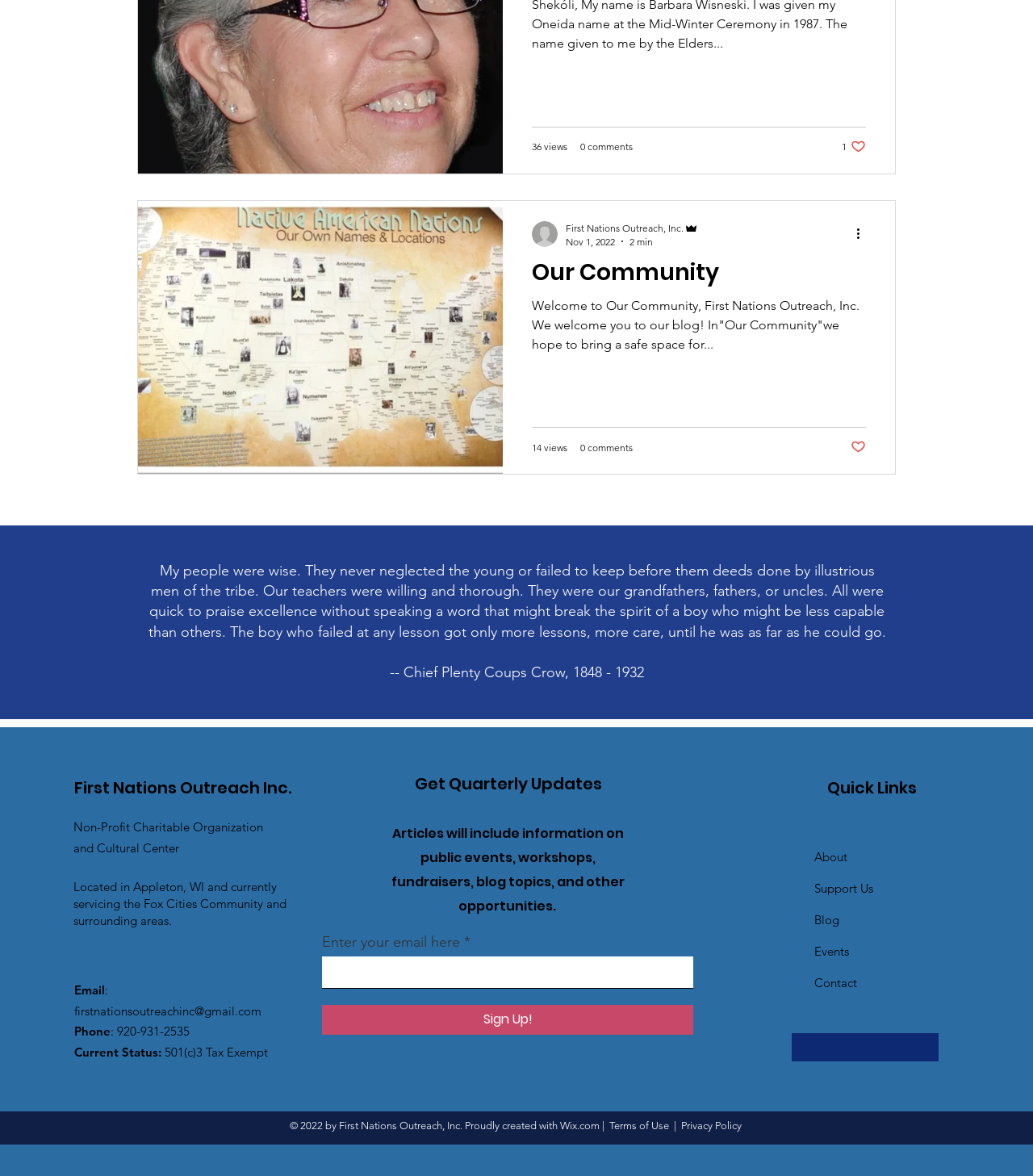Answer the question below using just one word or a short phrase: 
What is the phone number to contact the organization?

920-931-2535